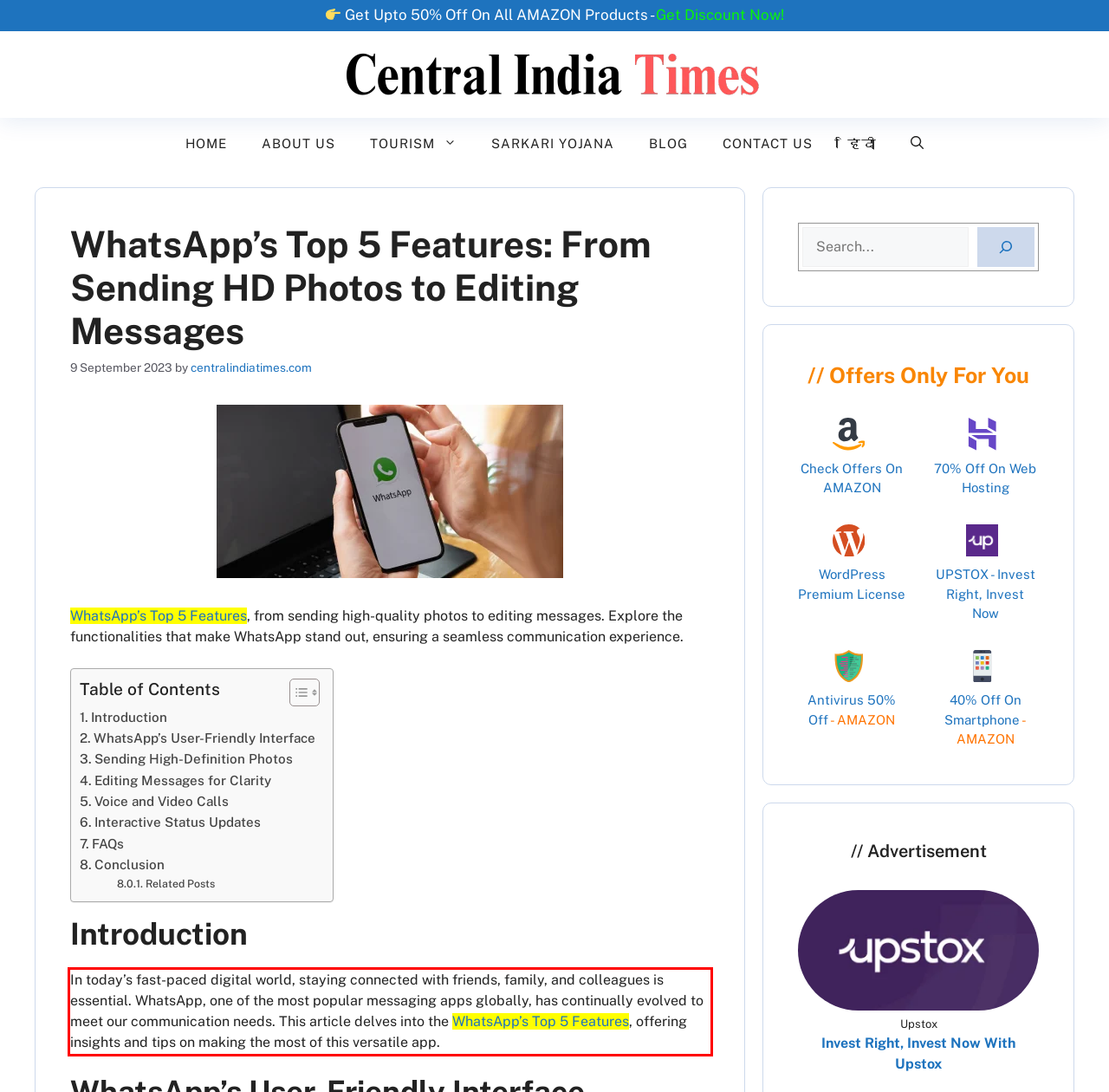You are provided with a screenshot of a webpage that includes a UI element enclosed in a red rectangle. Extract the text content inside this red rectangle.

In today’s fast-paced digital world, staying connected with friends, family, and colleagues is essential. WhatsApp, one of the most popular messaging apps globally, has continually evolved to meet our communication needs. This article delves into the WhatsApp’s Top 5 Features, offering insights and tips on making the most of this versatile app.